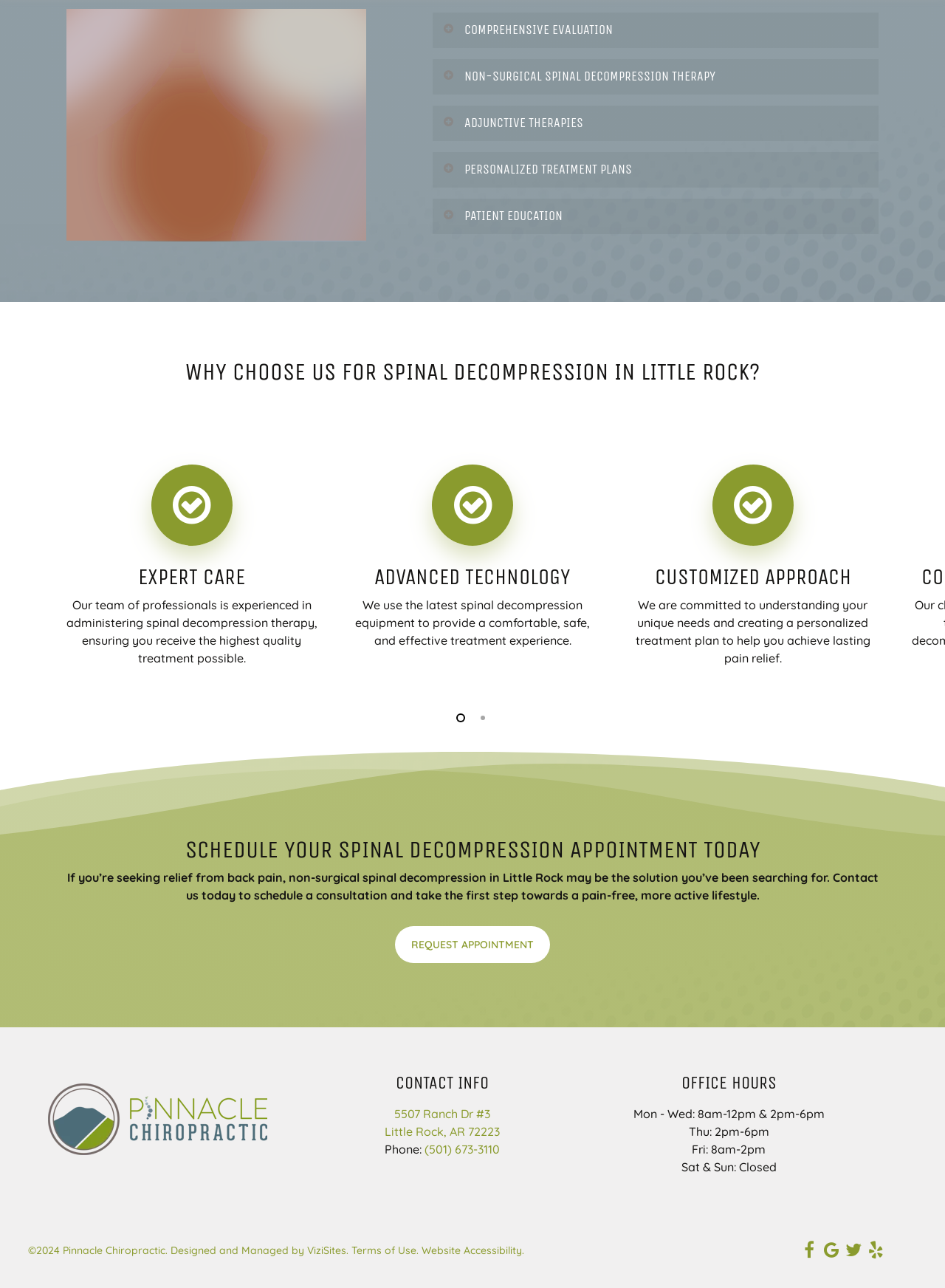Could you determine the bounding box coordinates of the clickable element to complete the instruction: "View the clinic's 'CONTACT INFO'"? Provide the coordinates as four float numbers between 0 and 1, i.e., [left, top, right, bottom].

[0.316, 0.815, 0.62, 0.832]